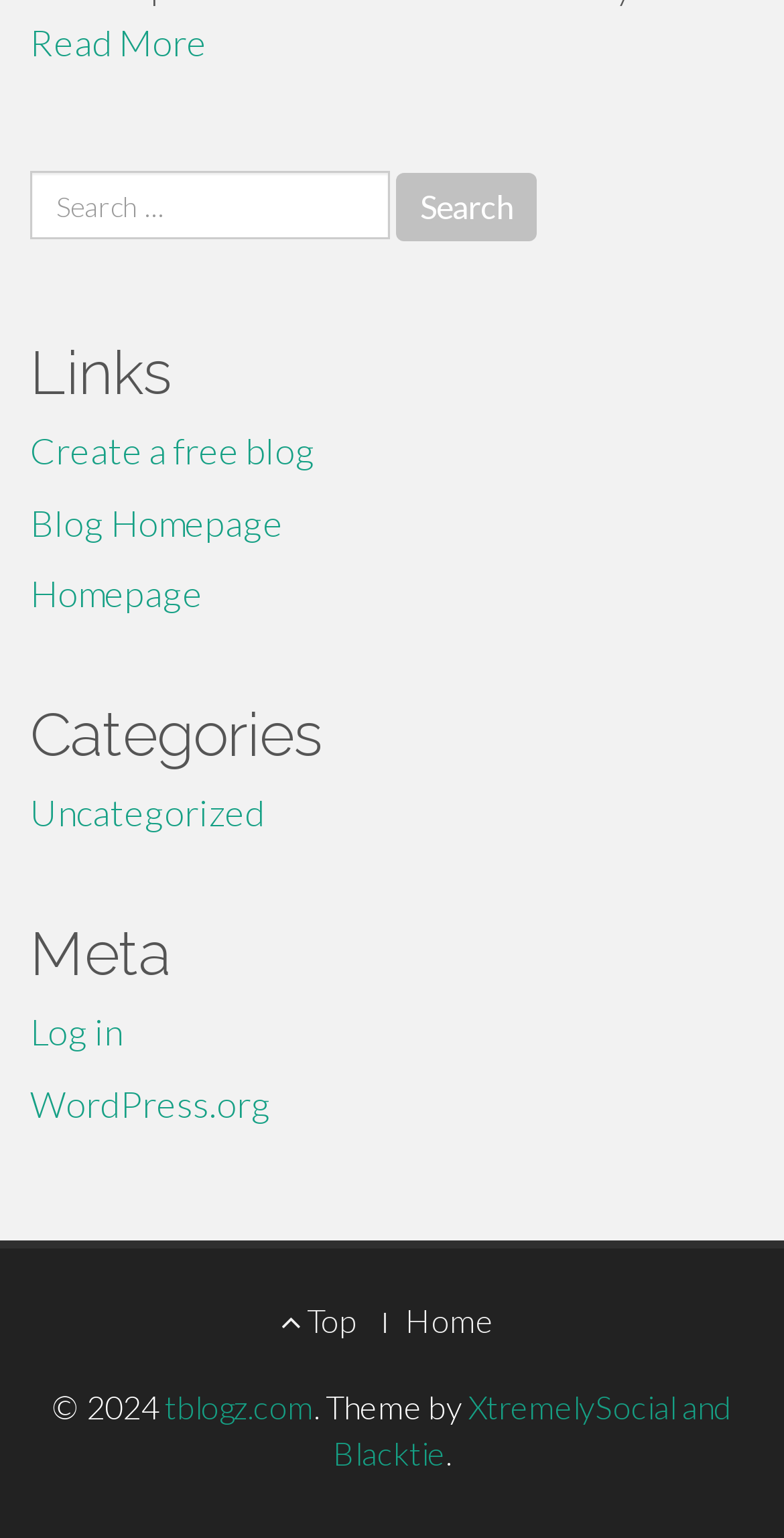Determine the bounding box coordinates of the target area to click to execute the following instruction: "Search for something."

[0.038, 0.111, 0.497, 0.156]